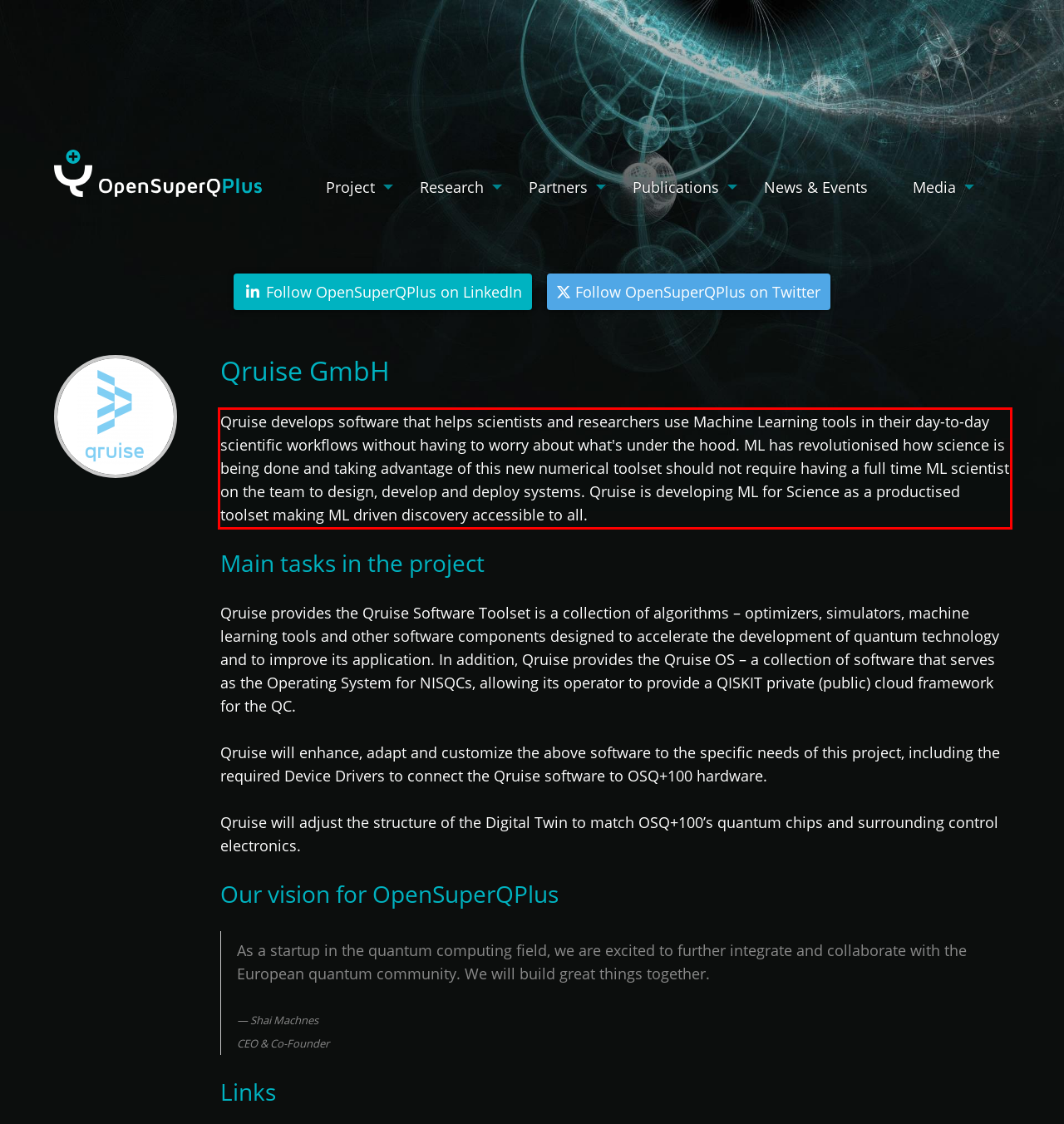Analyze the red bounding box in the provided webpage screenshot and generate the text content contained within.

Qruise develops software that helps scientists and researchers use Machine Learning tools in their day-to-day scientific workflows without having to worry about what's under the hood. ML has revolutionised how science is being done and taking advantage of this new numerical toolset should not require having a full time ML scientist on the team to design, develop and deploy systems. Qruise is developing ML for Science as a productised toolset making ML driven discovery accessible to all.